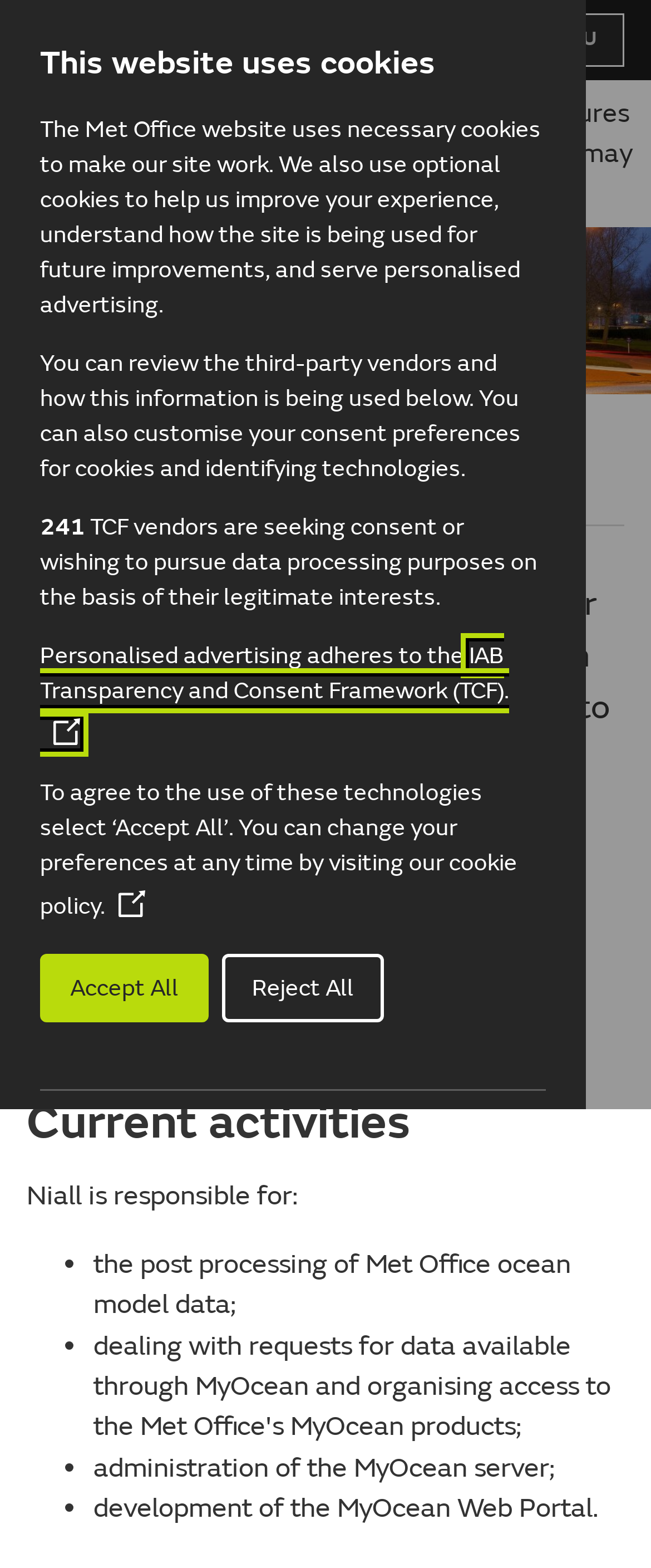What is one of Niall's areas of expertise?
Using the screenshot, give a one-word or short phrase answer.

Post-processing of ocean model data